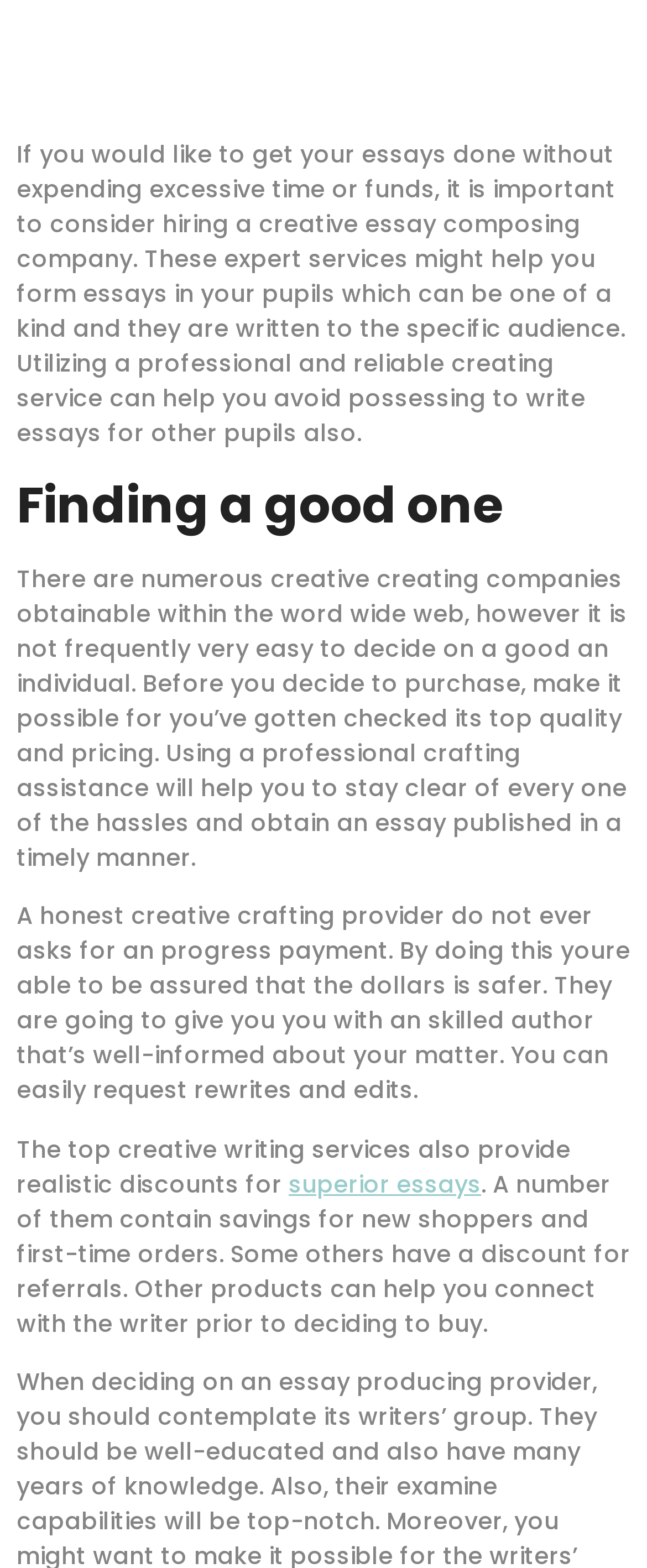What is the purpose of hiring a creative essay composing company?
Respond to the question with a well-detailed and thorough answer.

According to the StaticText element with bounding box coordinates [0.026, 0.088, 0.967, 0.287], hiring a creative essay composing company can help individuals get their essays done without expending excessive time or funds.